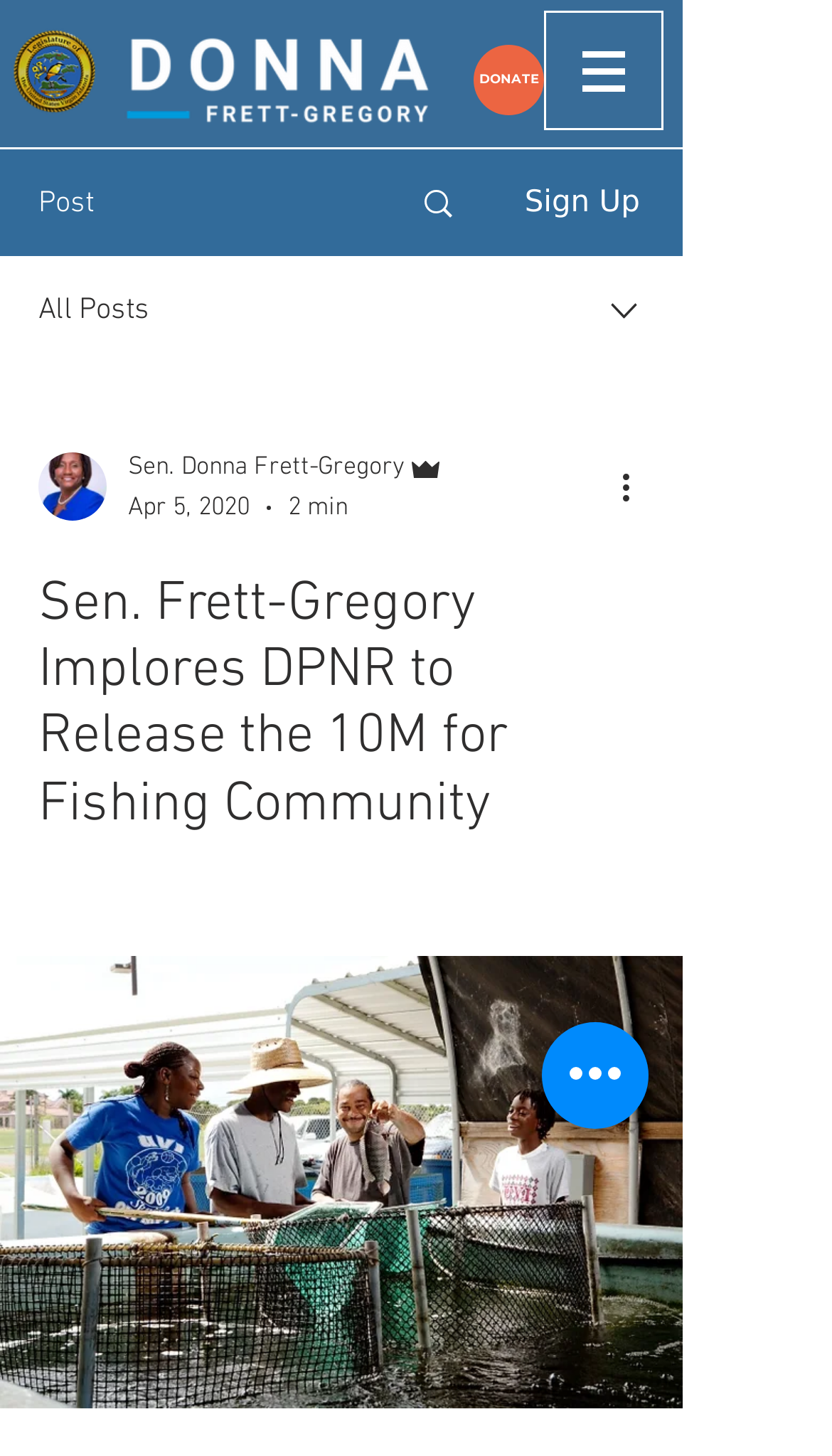What is the category of the article?
Using the image, respond with a single word or phrase.

Post